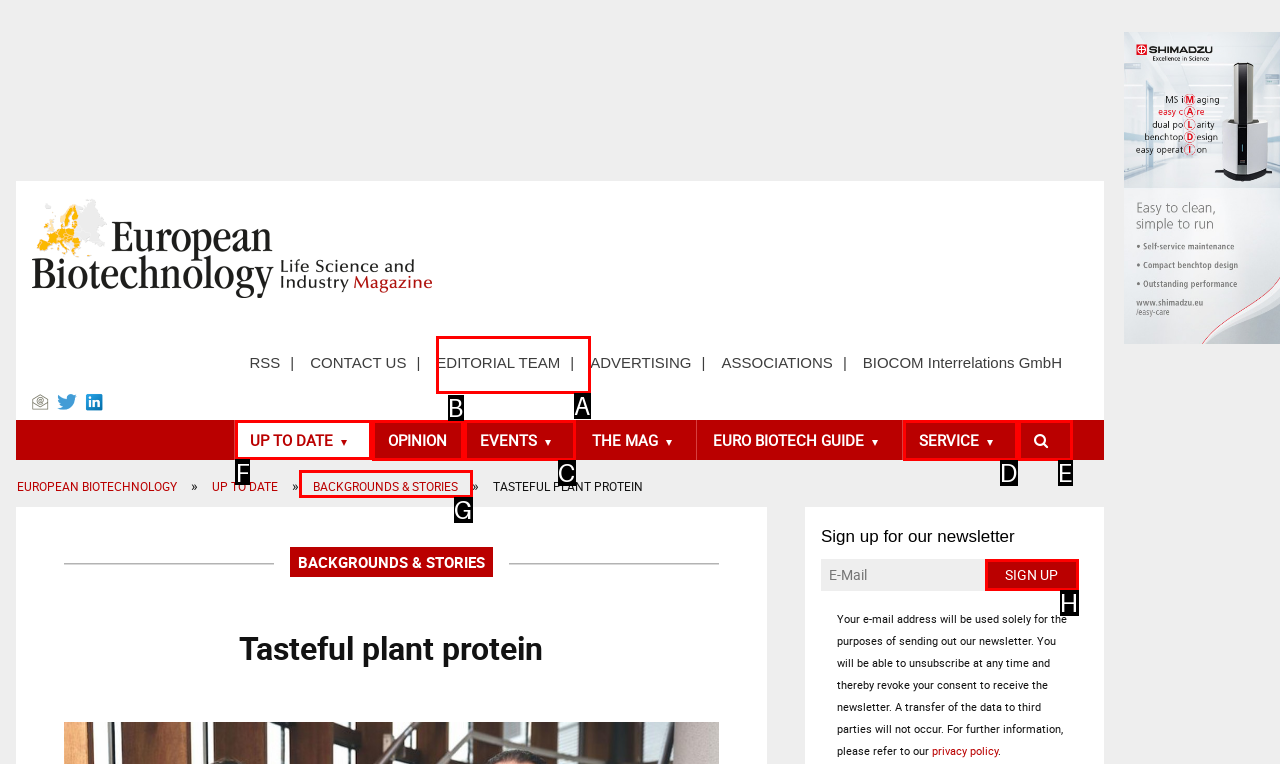For the given instruction: Visit the UP TO DATE page, determine which boxed UI element should be clicked. Answer with the letter of the corresponding option directly.

F